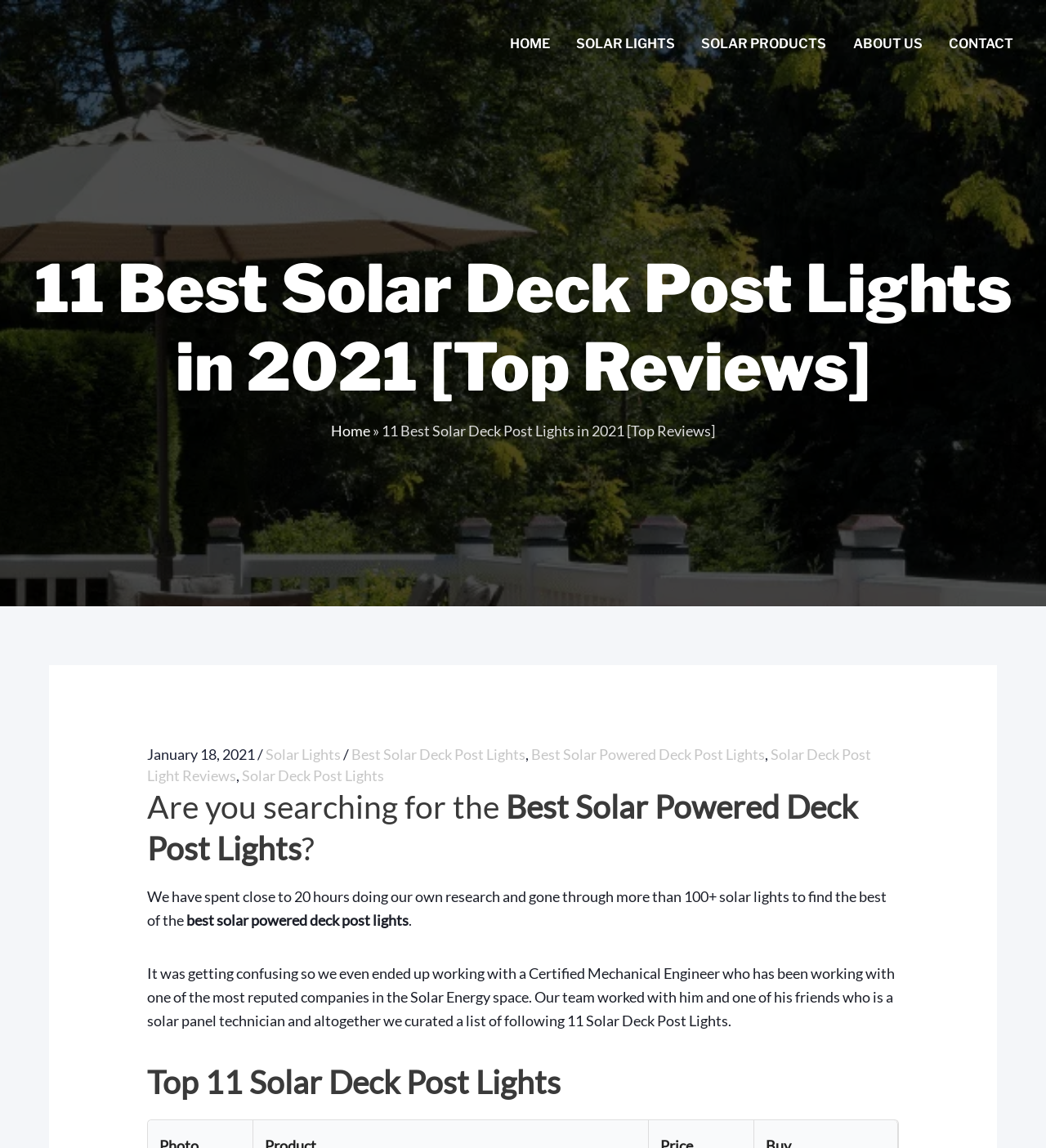Use a single word or phrase to answer the following:
What is the main topic of this webpage?

Solar Deck Post Lights